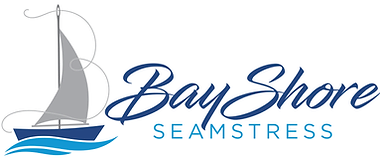Provide a thorough and detailed response to the question by examining the image: 
What is the brand name featured in the logo?

The logo prominently displays the brand name 'Bay Shore Seamstress' in elegant, flowing typography, which is a key element of the logo design.